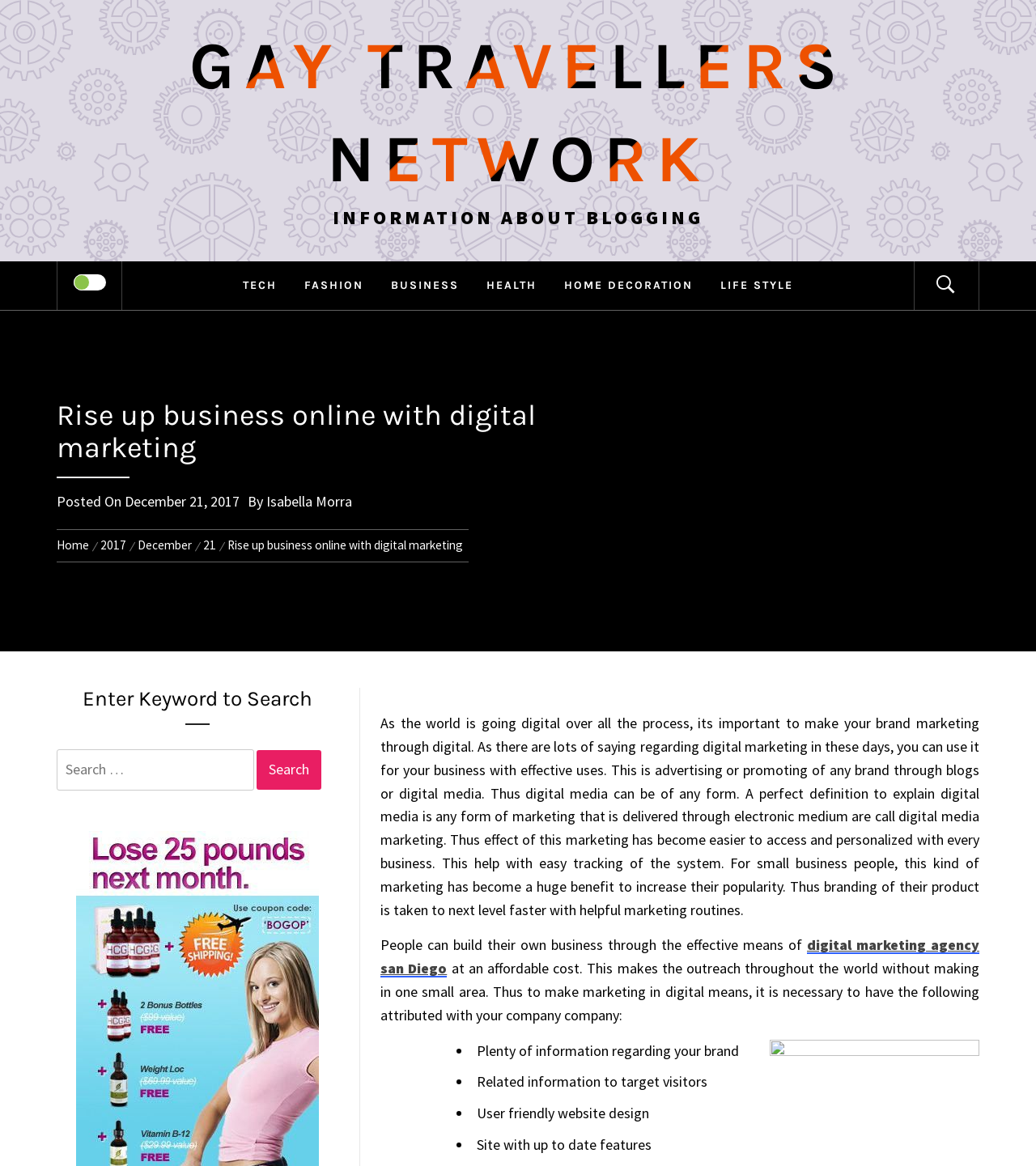Identify and provide the bounding box coordinates of the UI element described: "parent_node: Search for: value="Search"". The coordinates should be formatted as [left, top, right, bottom], with each number being a float between 0 and 1.

[0.248, 0.643, 0.31, 0.677]